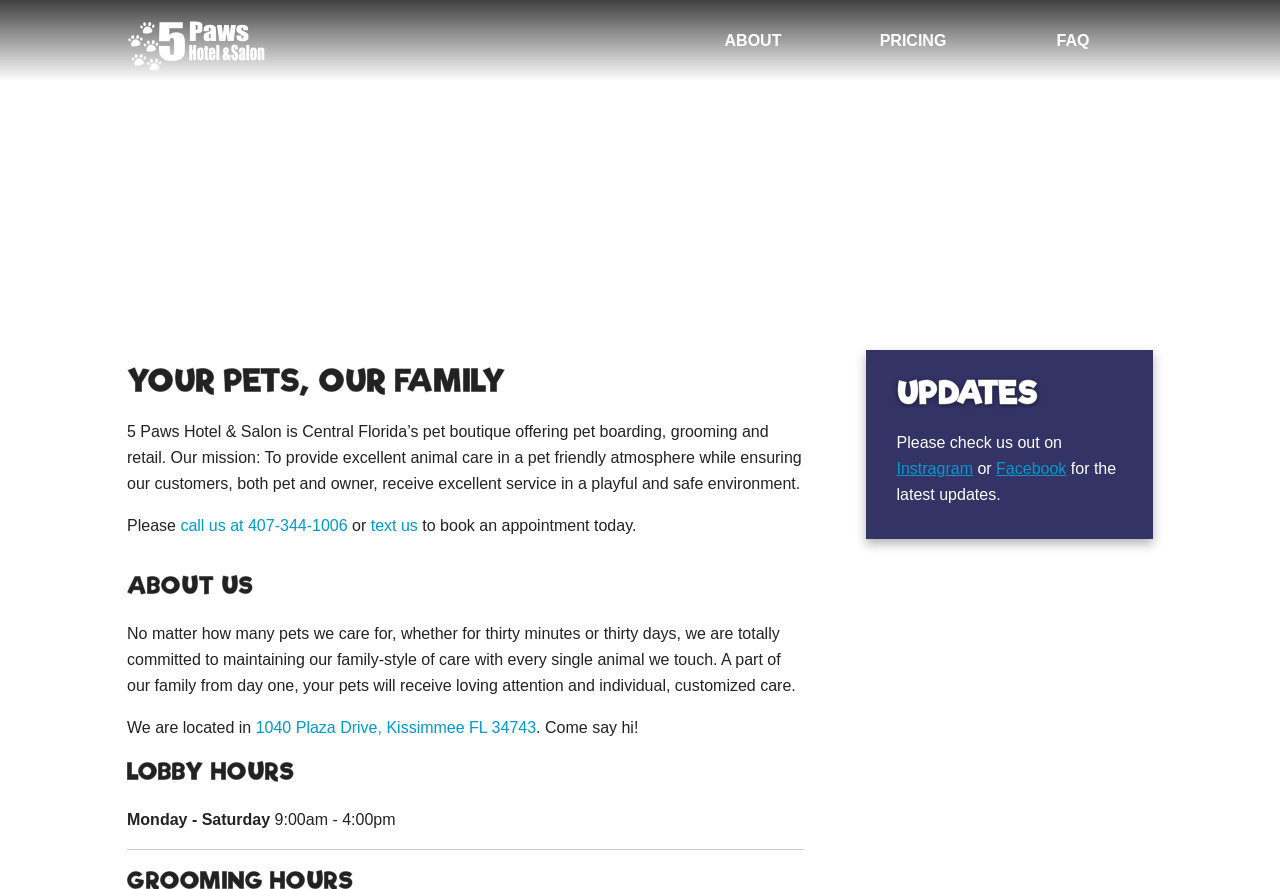Using the element description: "text us", determine the bounding box coordinates for the specified UI element. The coordinates should be four float numbers between 0 and 1, [left, top, right, bottom].

[0.29, 0.581, 0.326, 0.601]